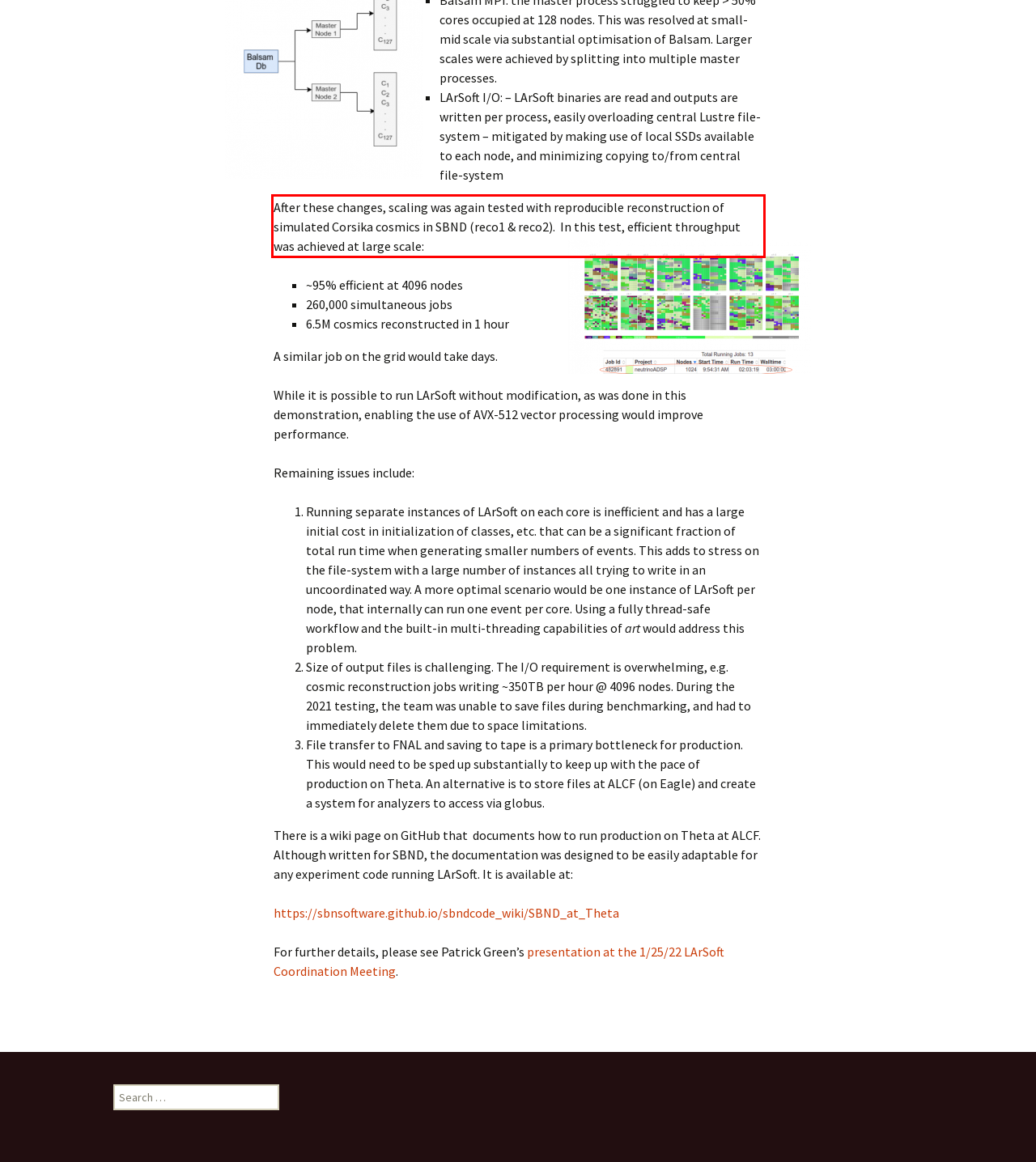Identify the red bounding box in the webpage screenshot and perform OCR to generate the text content enclosed.

After these changes, scaling was again tested with reproducible reconstruction of simulated Corsika cosmics in SBND (reco1 & reco2). In this test, efficient throughput was achieved at large scale: